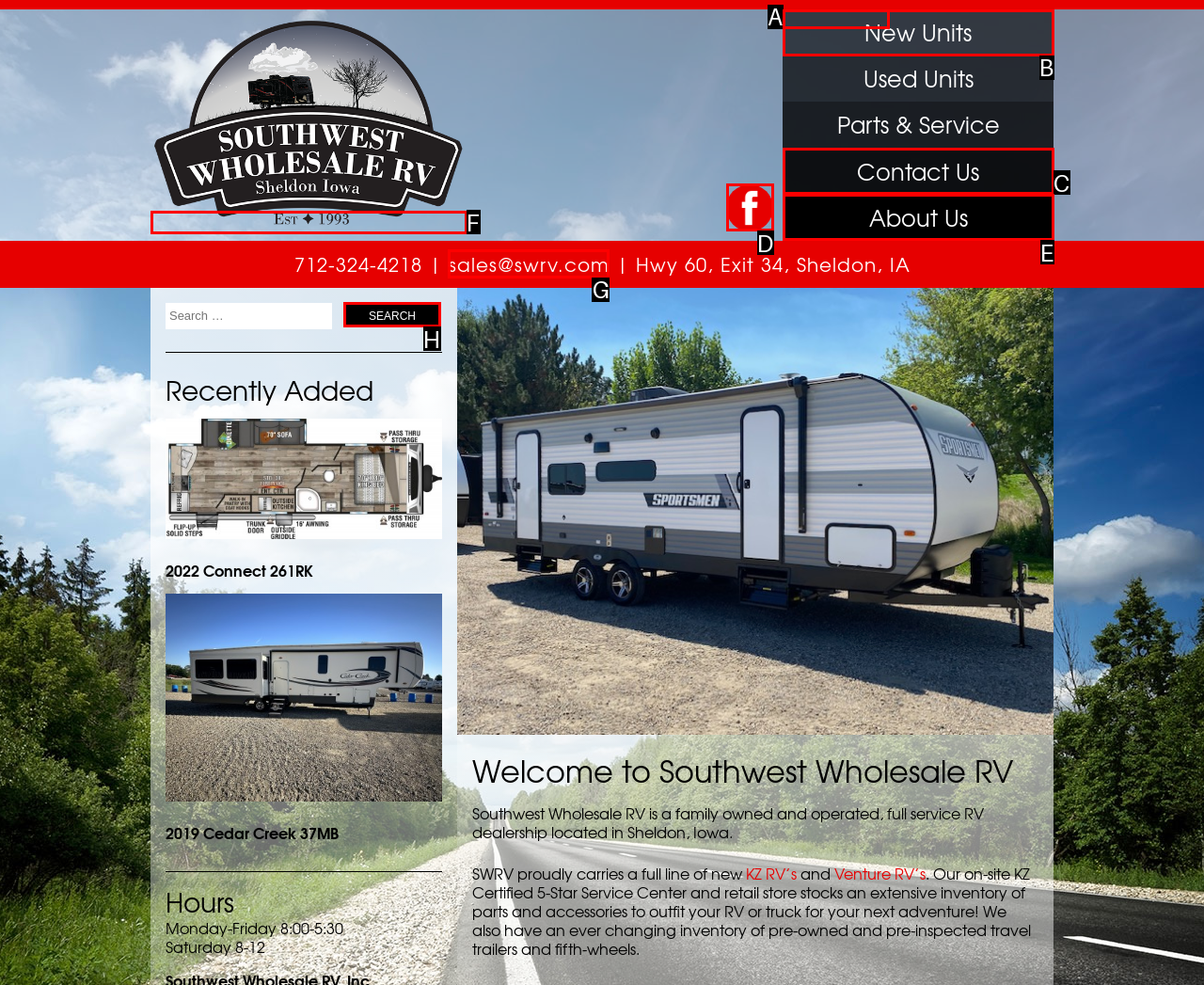Select the right option to accomplish this task: Contact us through email. Reply with the letter corresponding to the correct UI element.

G